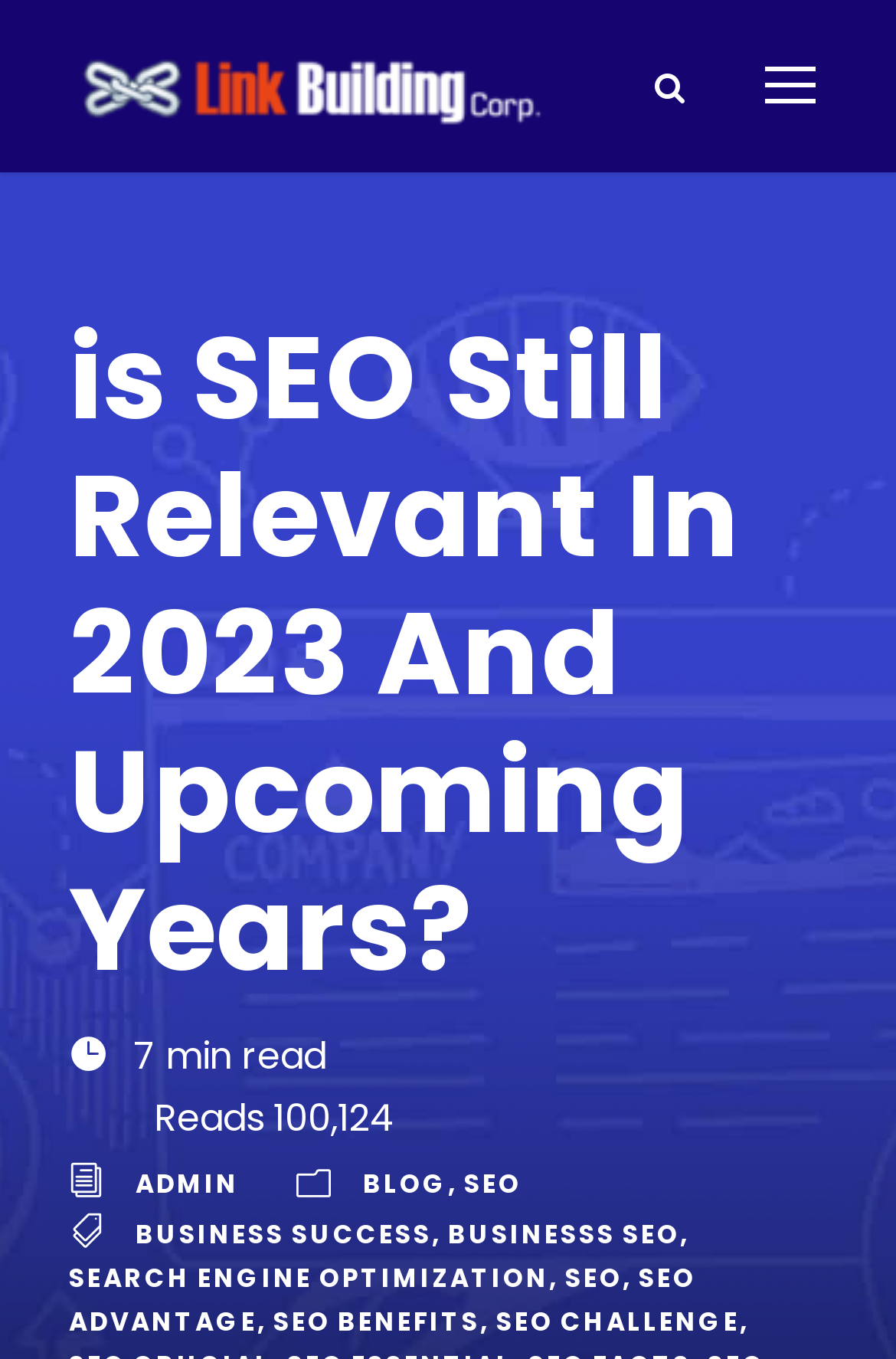Provide a thorough description of the webpage you see.

The webpage appears to be an article or blog post discussing the relevance of SEO (Search Engine Optimization) in 2023 and beyond. The main title of the page, "Is SEO Still Relevant In 2023 And Upcoming Years?", is prominently displayed near the top of the page.

At the top-left corner, there is a link to "LINK BUILDING SERVICES" accompanied by an image with the same name. On the opposite side, near the top-right corner, there is an empty link with no text.

Below the main title, there is a section with some statistics, including the number of reads, "100,124", and a few links to related topics such as "ADMIN", "BLOG", "SEO", and "BUSINESS SUCCESS".

Further down, there are multiple links to various SEO-related topics, including "SEARCH ENGINE OPTIMIZATION", "SEO ADVANTAGE", "SEO BENEFITS", and "SEO CHALLENGE". These links are arranged in a horizontal list, with commas separating them.

Overall, the webpage seems to be focused on providing information and resources related to SEO, with an emphasis on its relevance and importance in the current year and beyond.